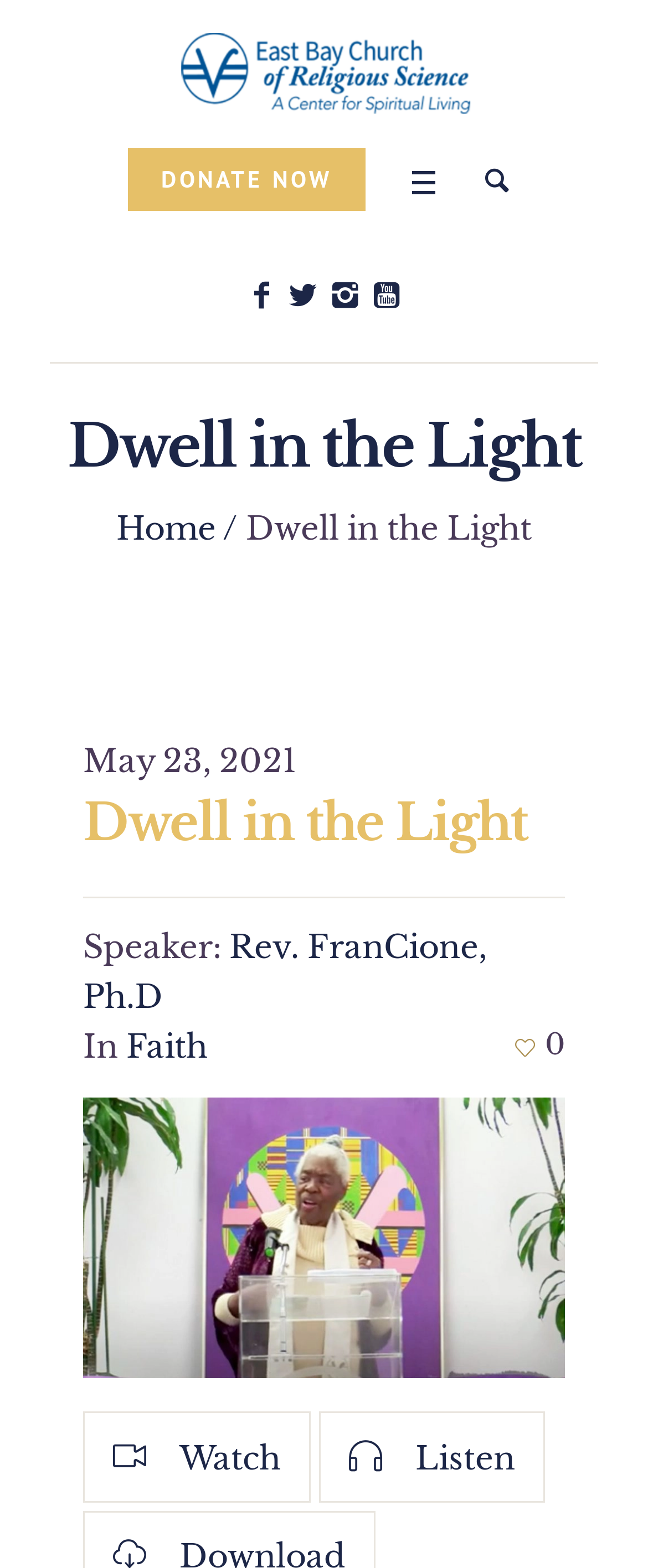Carefully examine the image and provide an in-depth answer to the question: What is the name of the church?

The name of the church can be found in the top-left corner of the webpage, where it is written as 'East Bay Church' and also has an image with the same name.